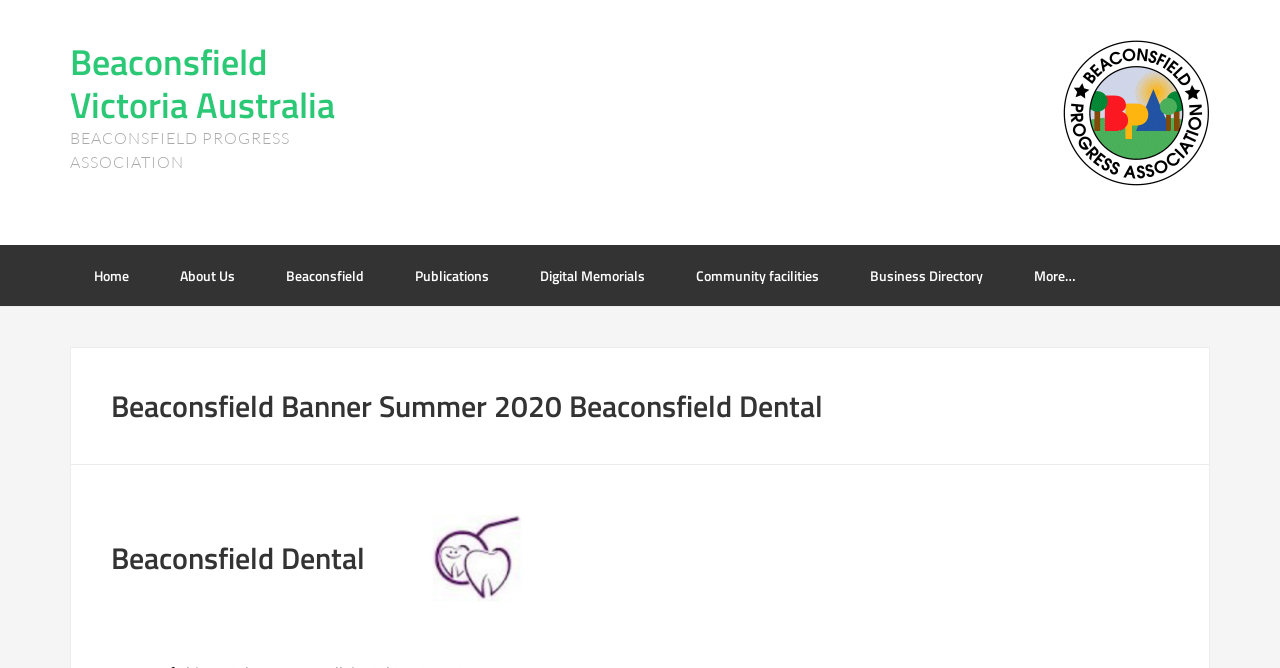Provide a brief response to the question below using a single word or phrase: 
What is the name of the association?

Beaconsfield Progress Association